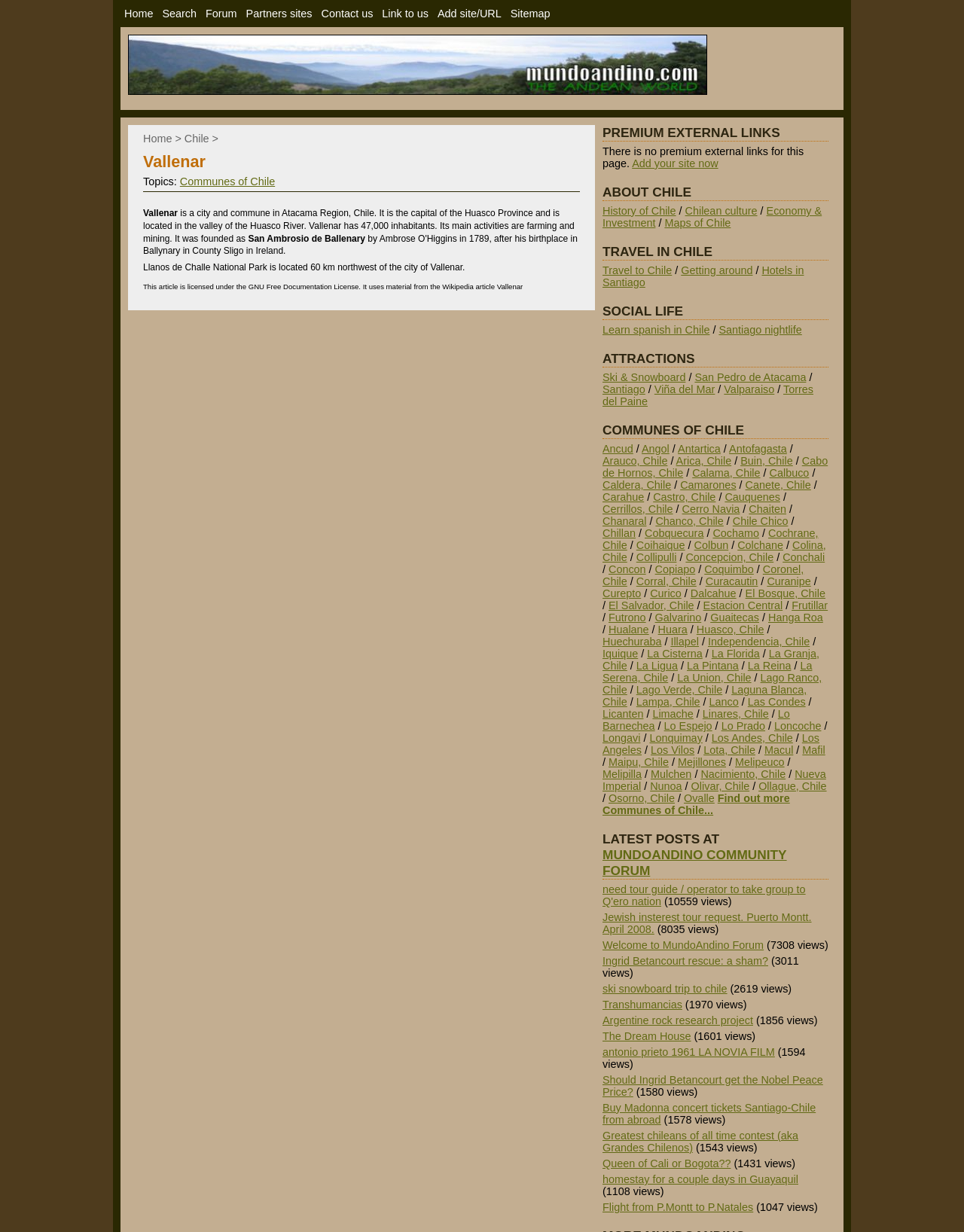Give a one-word or short phrase answer to this question: 
How many inhabitants does Vallenar have?

47,000